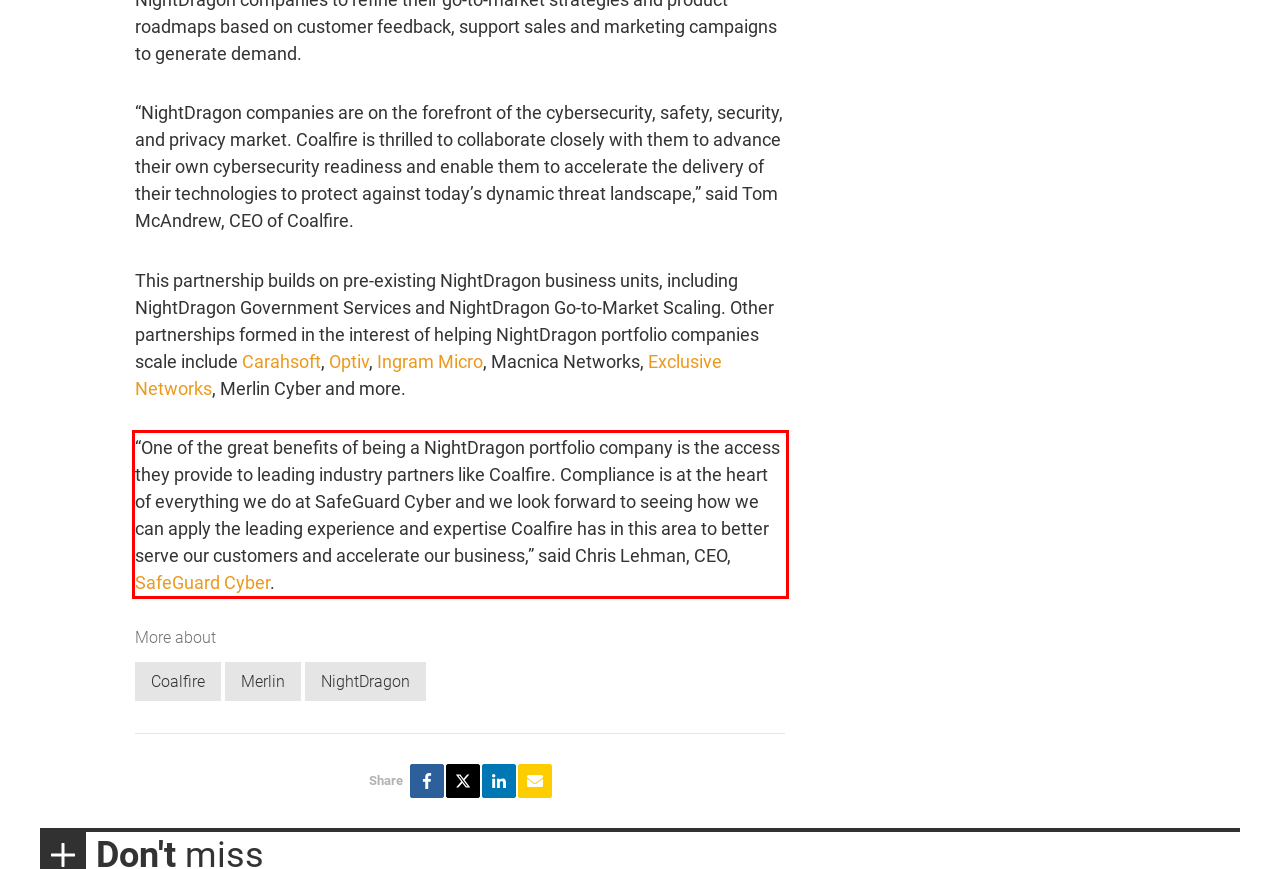Your task is to recognize and extract the text content from the UI element enclosed in the red bounding box on the webpage screenshot.

“One of the great benefits of being a NightDragon portfolio company is the access they provide to leading industry partners like Coalfire. Compliance is at the heart of everything we do at SafeGuard Cyber and we look forward to seeing how we can apply the leading experience and expertise Coalfire has in this area to better serve our customers and accelerate our business,” said Chris Lehman, CEO, SafeGuard Cyber.